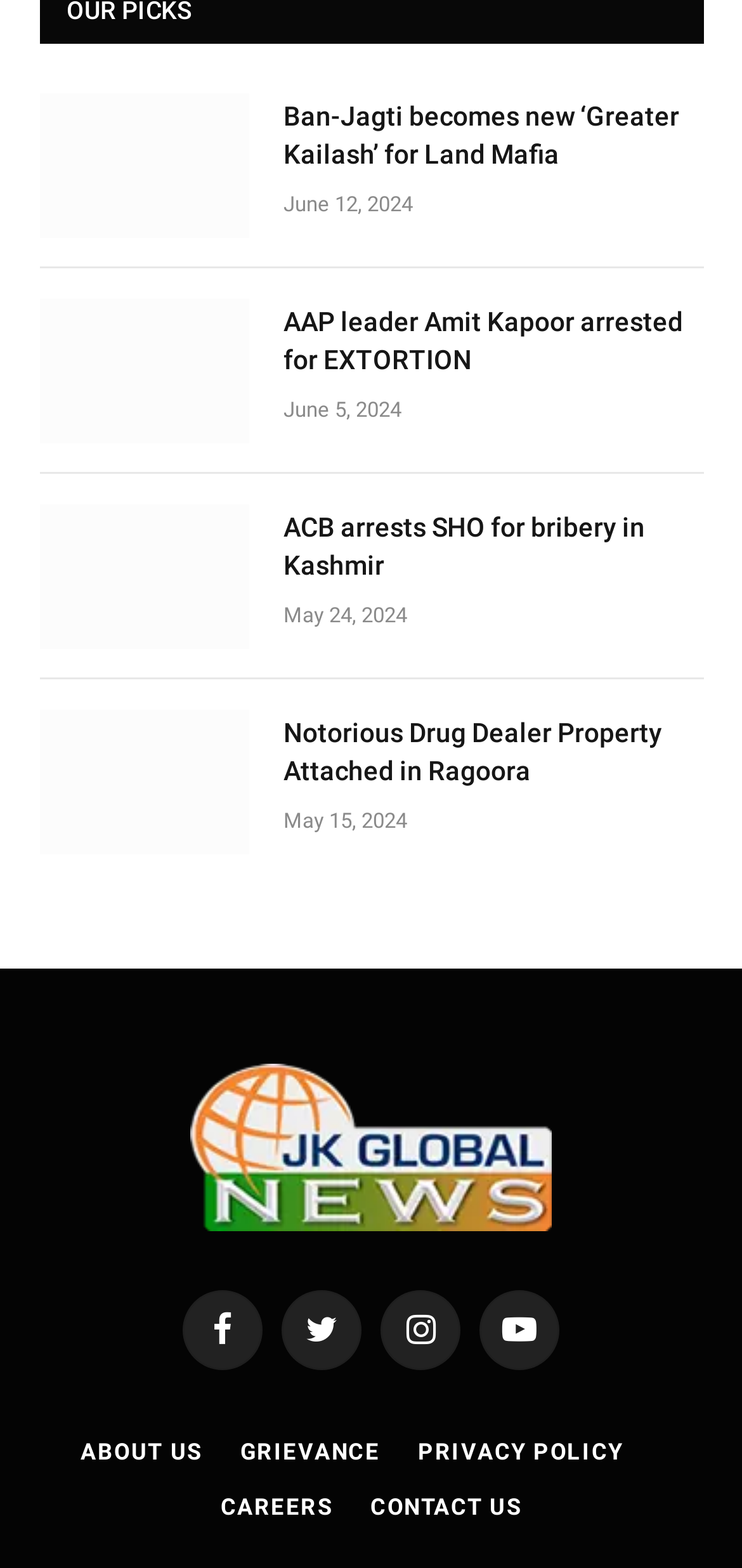Can you show the bounding box coordinates of the region to click on to complete the task described in the instruction: "Go to the ABOUT US page"?

[0.109, 0.917, 0.272, 0.934]